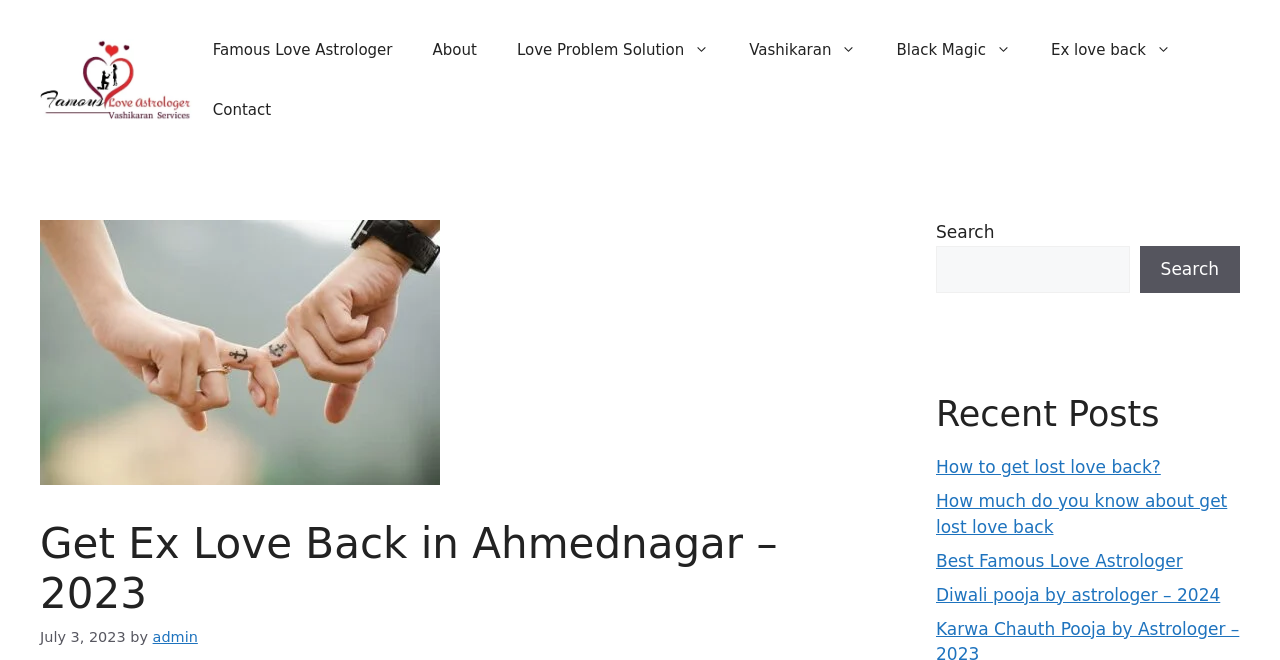Find the bounding box coordinates of the element to click in order to complete this instruction: "Search for something". The bounding box coordinates must be four float numbers between 0 and 1, denoted as [left, top, right, bottom].

[0.89, 0.372, 0.969, 0.444]